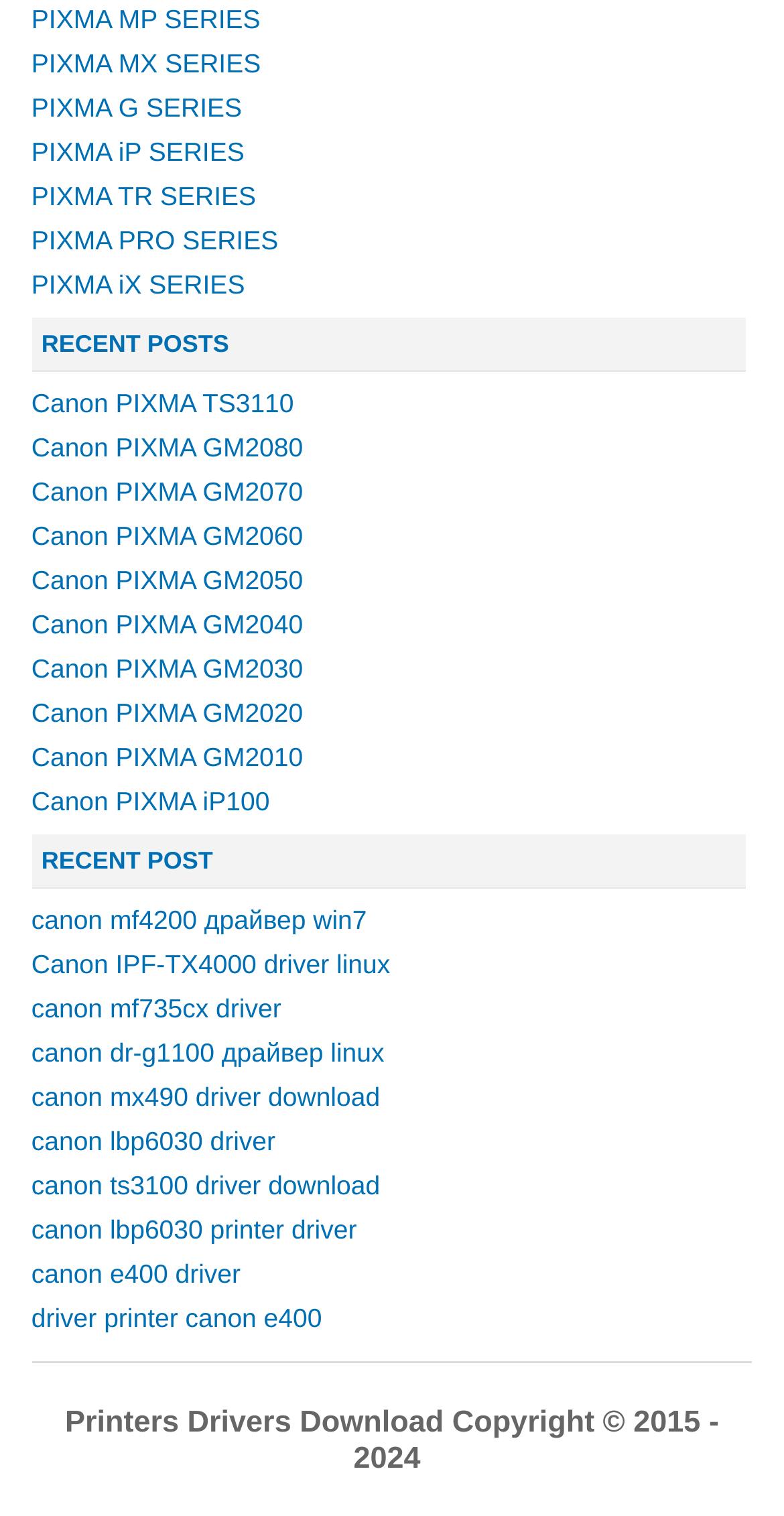Locate the bounding box coordinates of the clickable element to fulfill the following instruction: "View Canon PIXMA TS3110". Provide the coordinates as four float numbers between 0 and 1 in the format [left, top, right, bottom].

[0.04, 0.256, 0.375, 0.276]